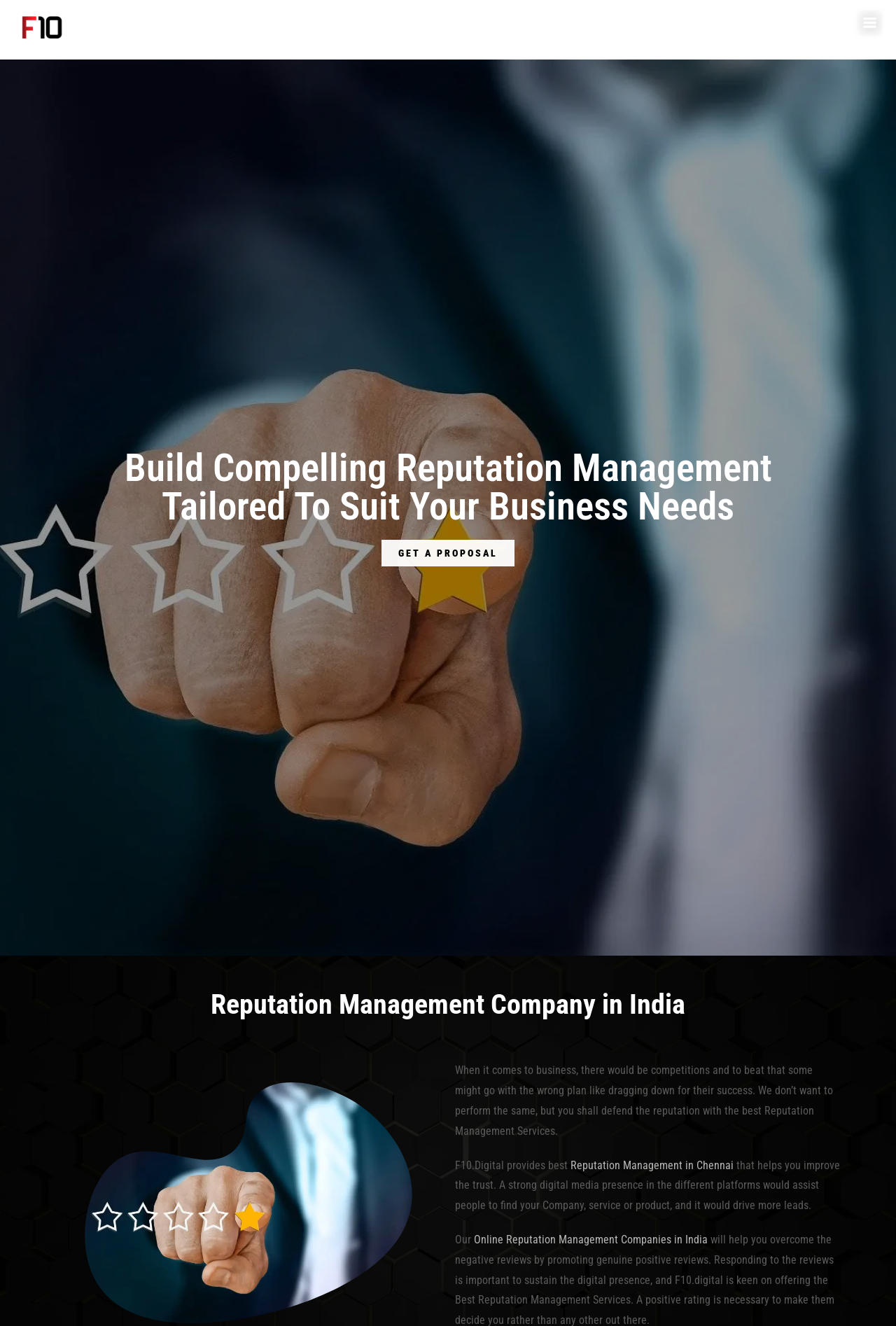Predict the bounding box for the UI component with the following description: "GET a Proposal".

[0.426, 0.407, 0.574, 0.427]